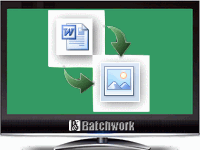Please respond to the question with a concise word or phrase:
What is the purpose of the Batch Word to PNG Converter software?

Convert Word documents into PNG images